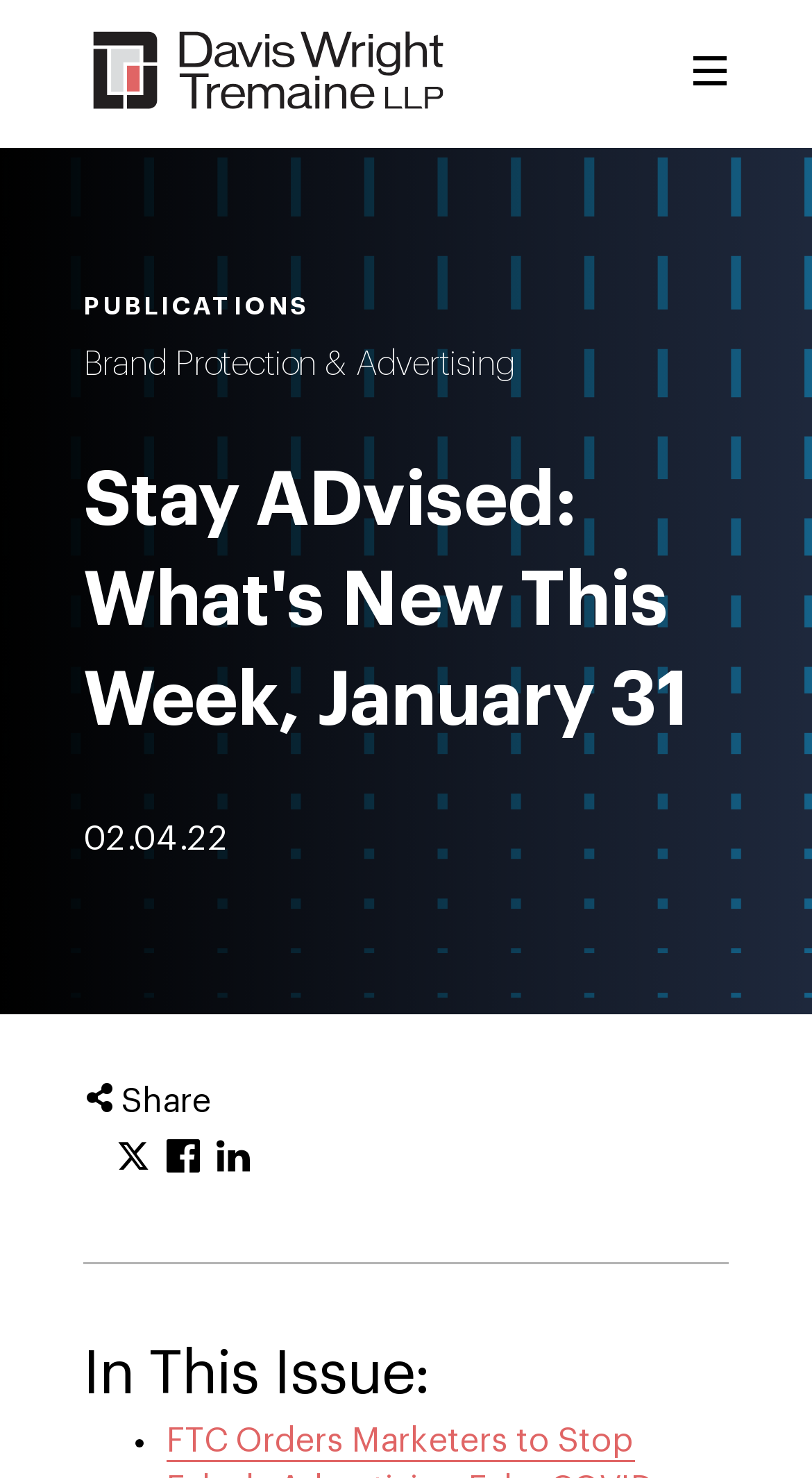Find the coordinates for the bounding box of the element with this description: "AJ’s Catering".

None